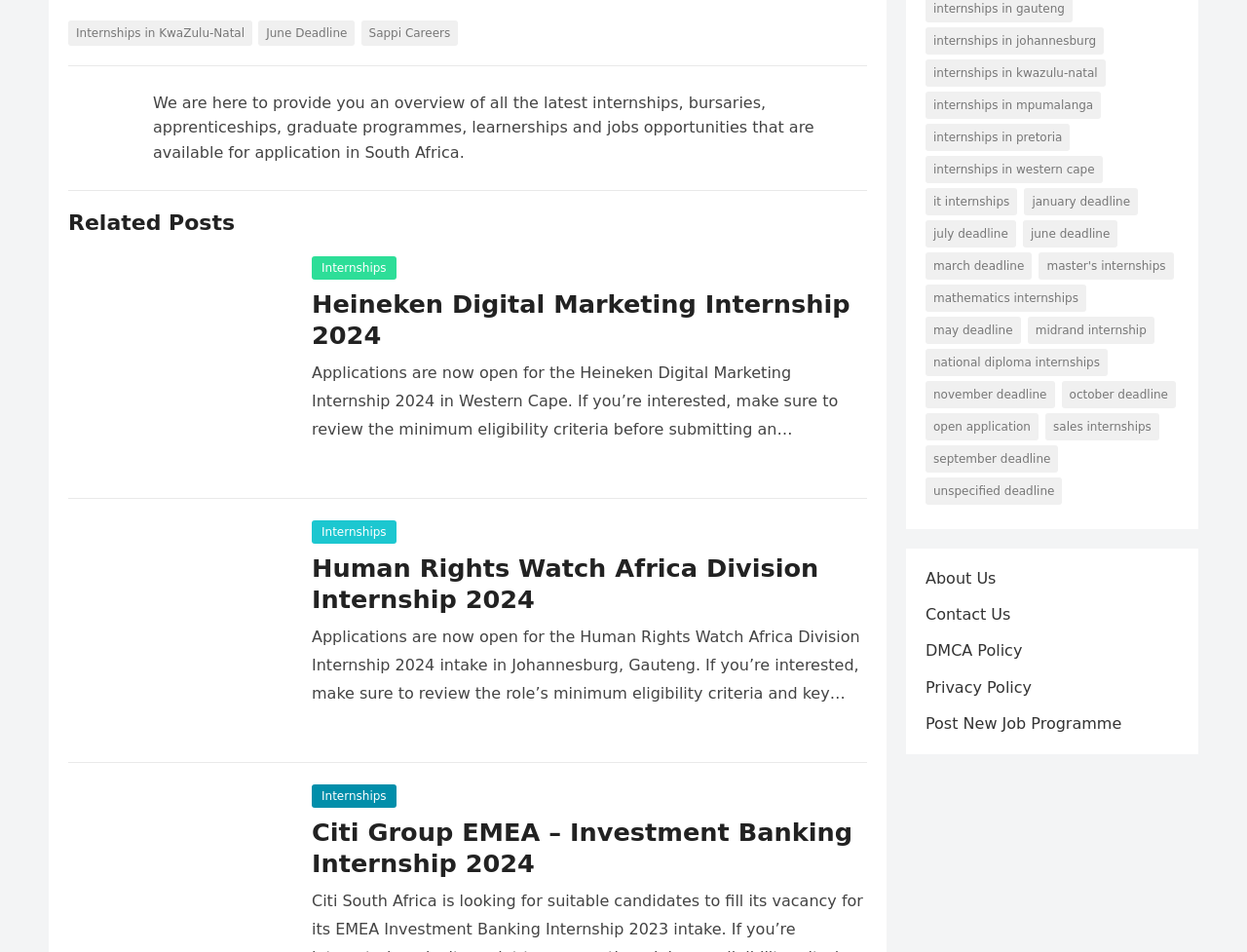Please provide a one-word or phrase answer to the question: 
How many items are available in the 'Internships in Johannesburg' category?

274